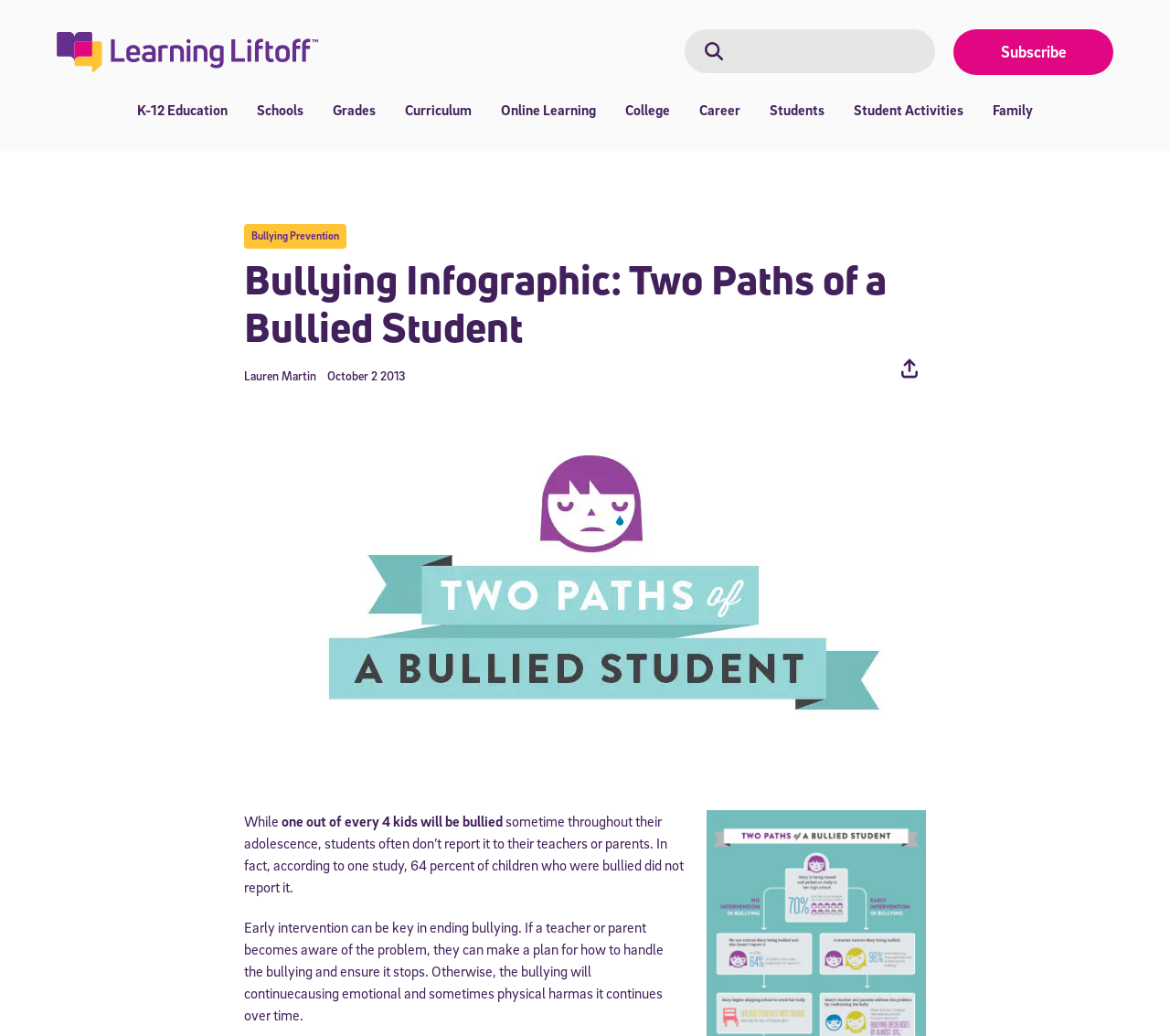Locate the bounding box coordinates of the element you need to click to accomplish the task described by this instruction: "Search for something".

[0.585, 0.028, 0.799, 0.072]